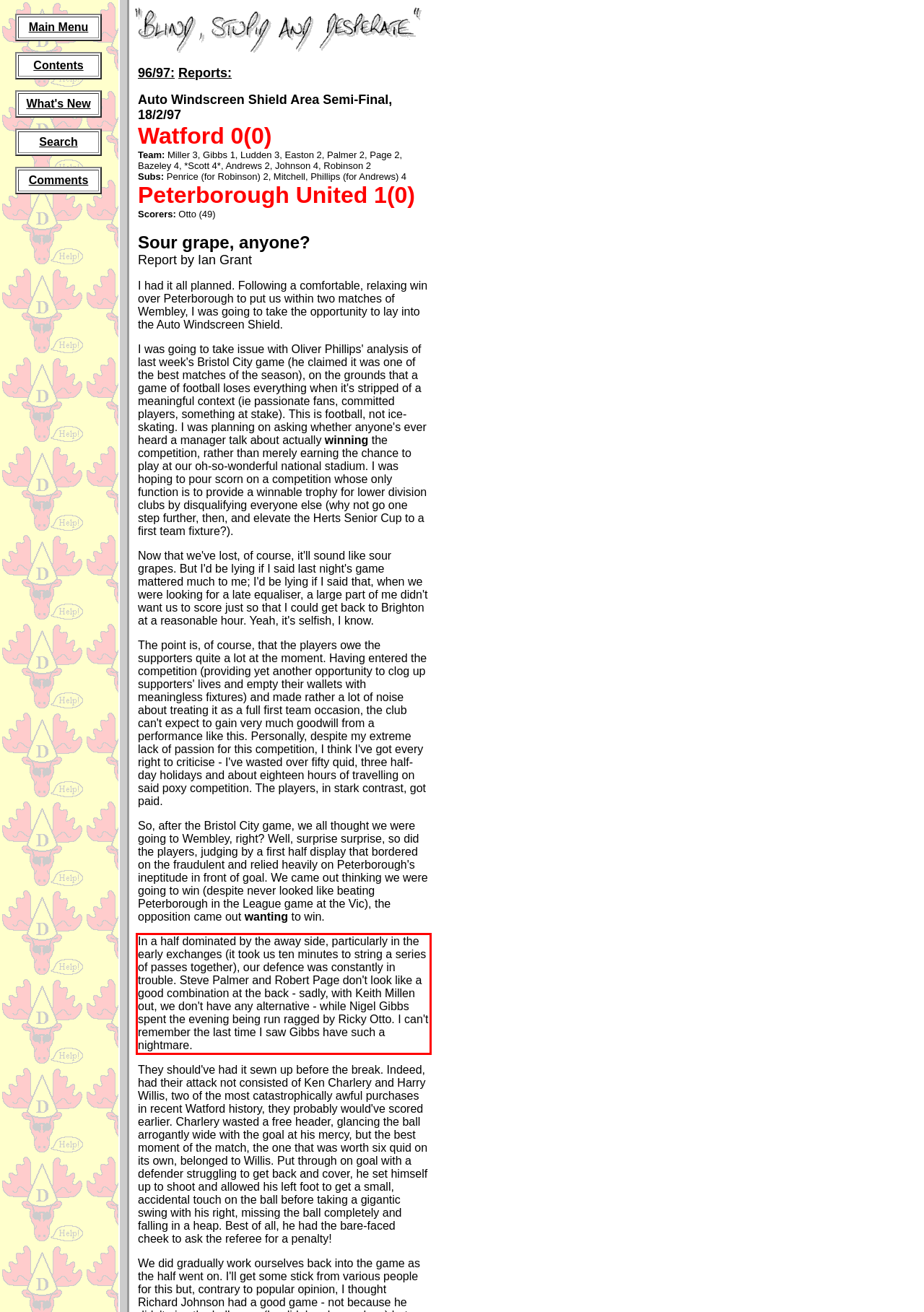Examine the screenshot of the webpage, locate the red bounding box, and perform OCR to extract the text contained within it.

In a half dominated by the away side, particularly in the early exchanges (it took us ten minutes to string a series of passes together), our defence was constantly in trouble. Steve Palmer and Robert Page don't look like a good combination at the back - sadly, with Keith Millen out, we don't have any alternative - while Nigel Gibbs spent the evening being run ragged by Ricky Otto. I can't remember the last time I saw Gibbs have such a nightmare.